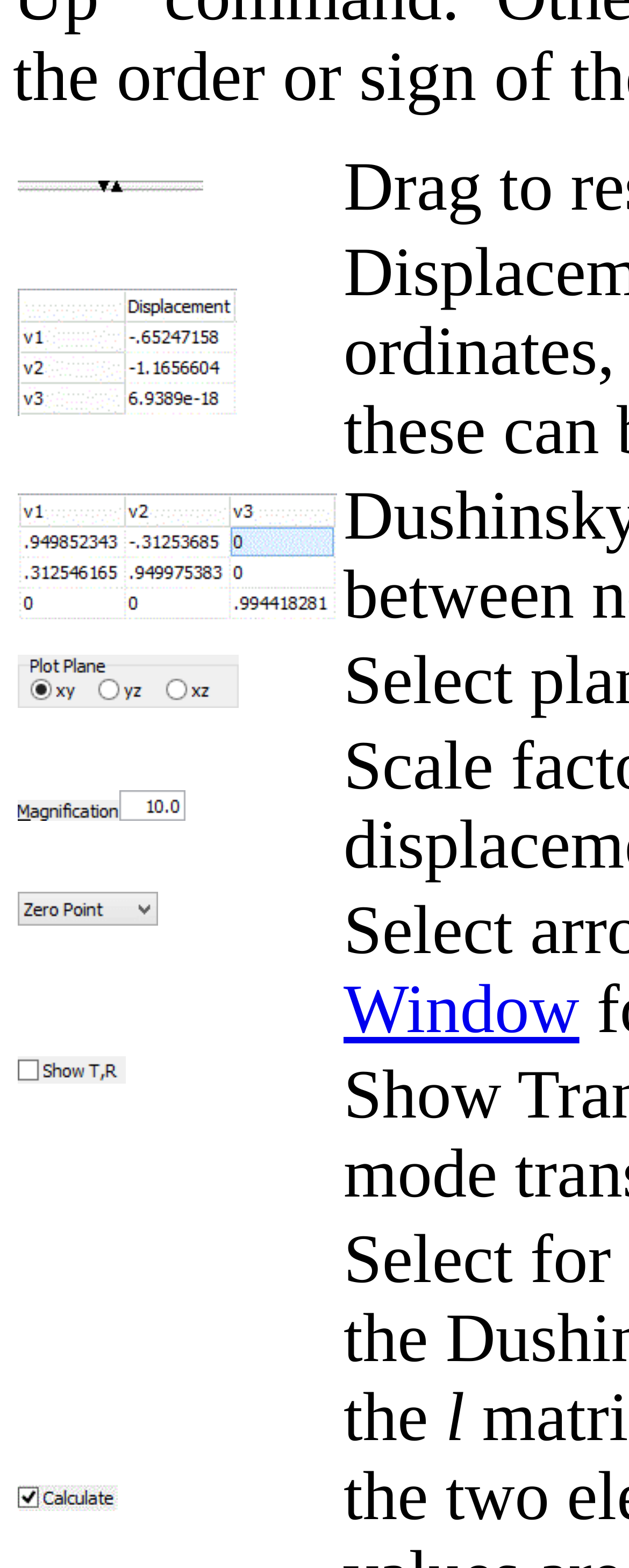How many table cells are there in the layout?
Based on the image, give a one-word or short phrase answer.

5